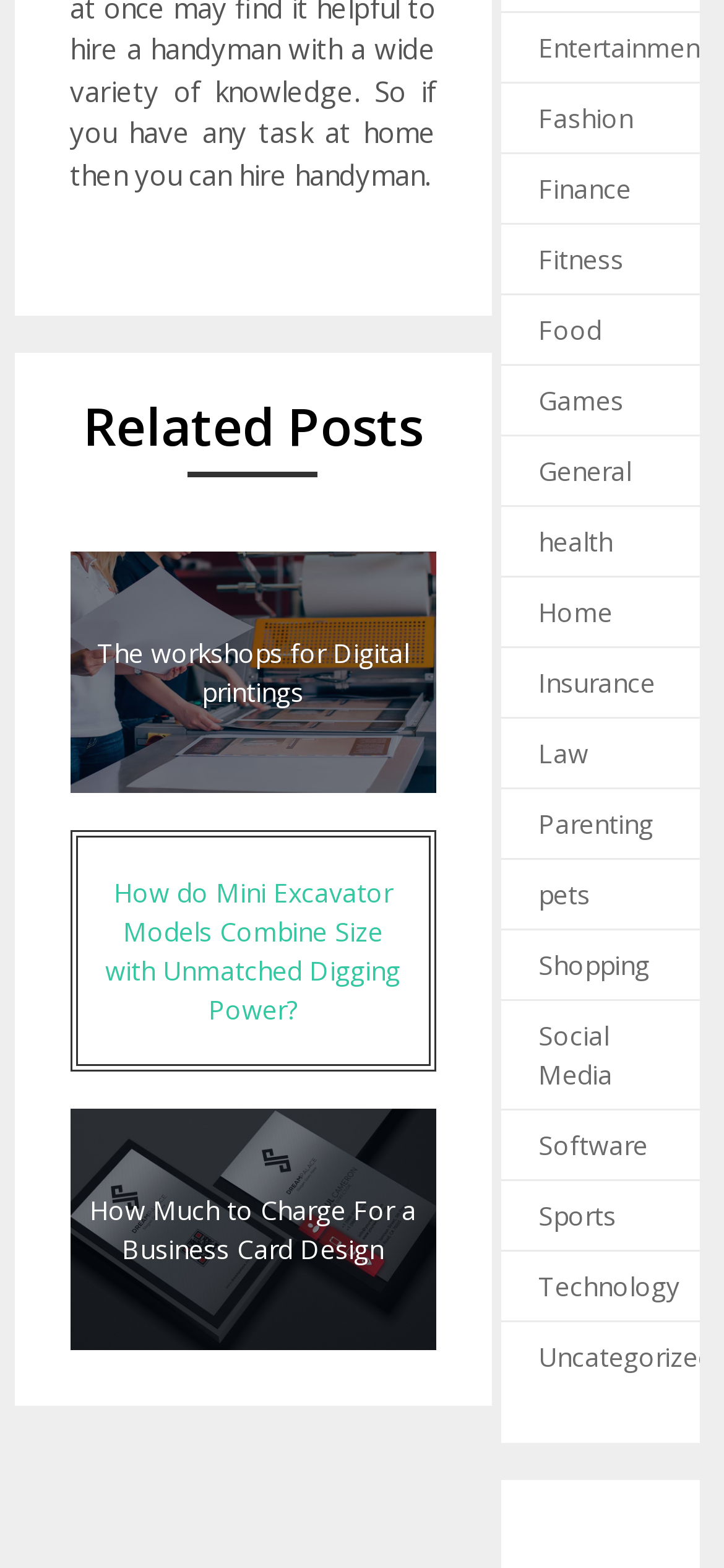Find the bounding box of the UI element described as: "Games". The bounding box coordinates should be given as four float values between 0 and 1, i.e., [left, top, right, bottom].

[0.743, 0.244, 0.861, 0.267]